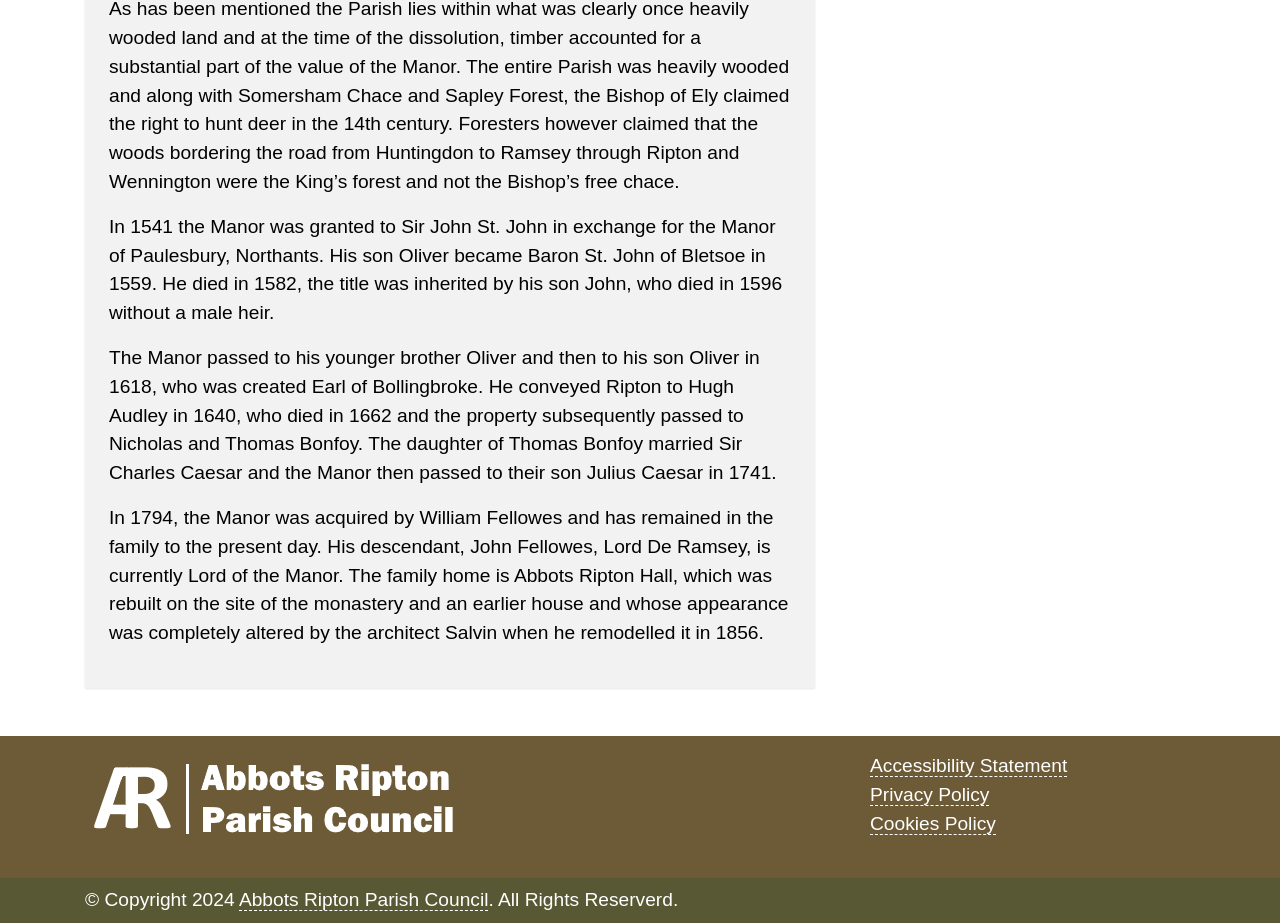Determine the bounding box coordinates of the UI element that matches the following description: "Privacy Policy". The coordinates should be four float numbers between 0 and 1 in the format [left, top, right, bottom].

[0.68, 0.849, 0.773, 0.873]